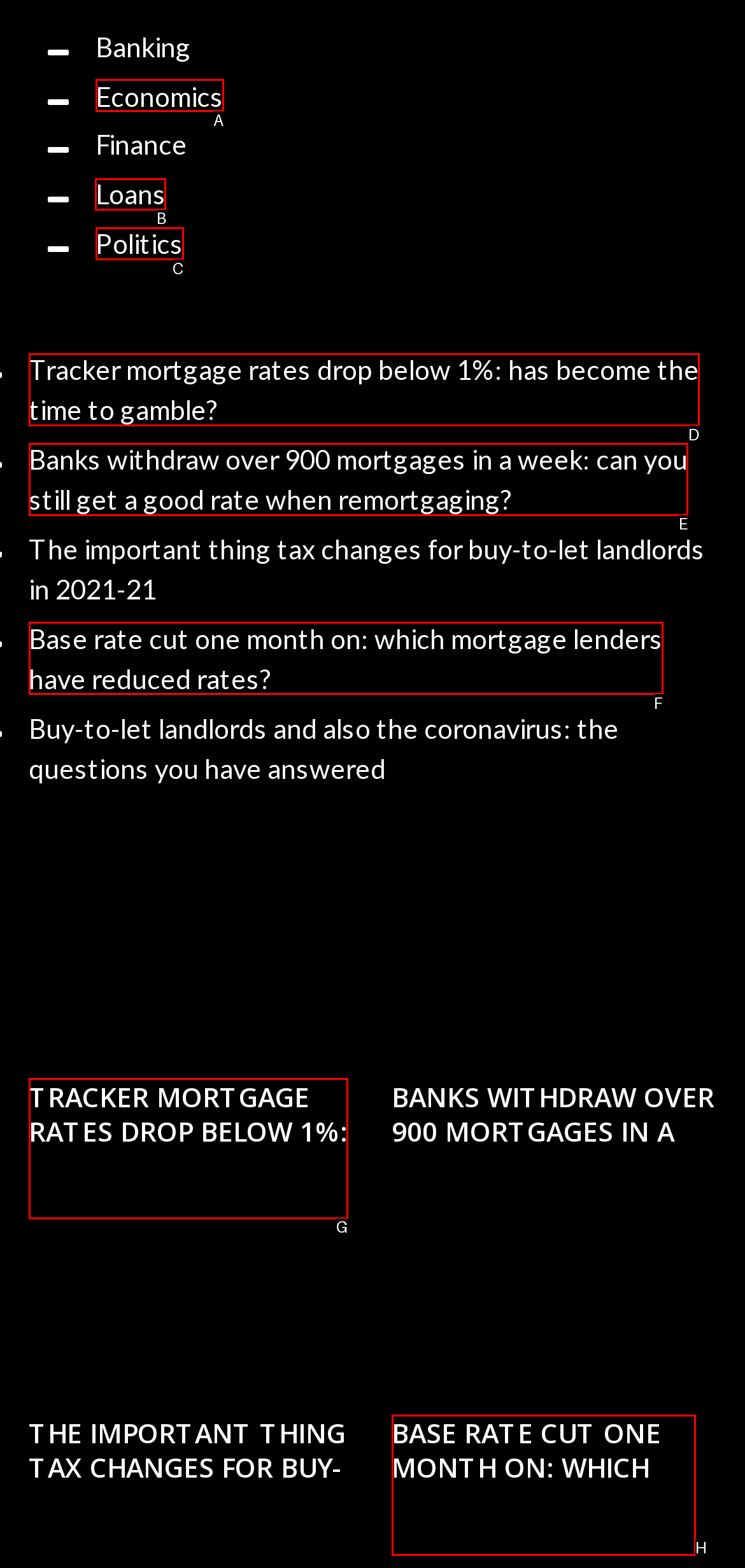Select the letter of the UI element you need to click on to fulfill this task: Explore Loans. Write down the letter only.

B